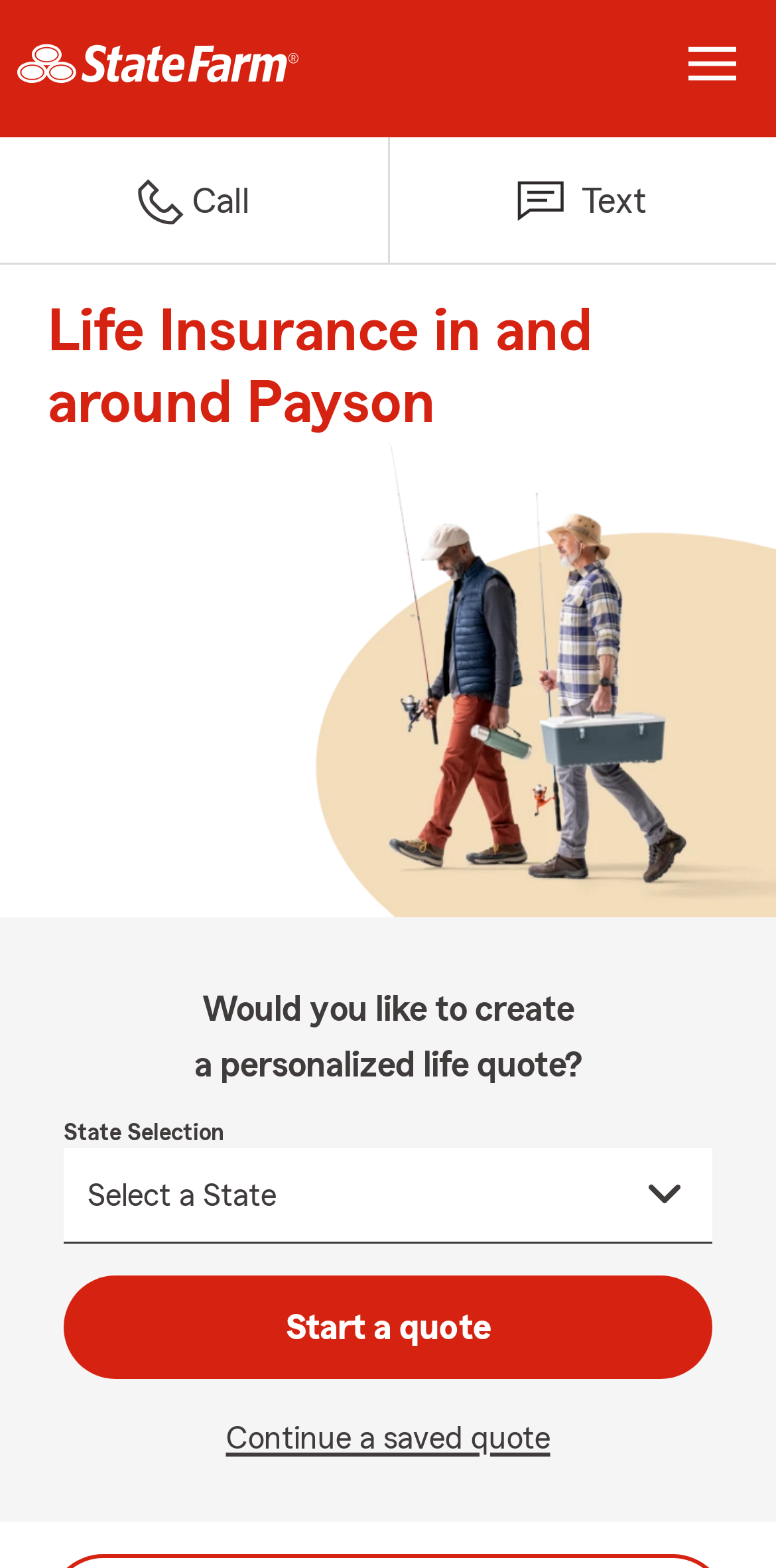Using the description: "Start a quote", identify the bounding box of the corresponding UI element in the screenshot.

[0.082, 0.813, 0.918, 0.879]